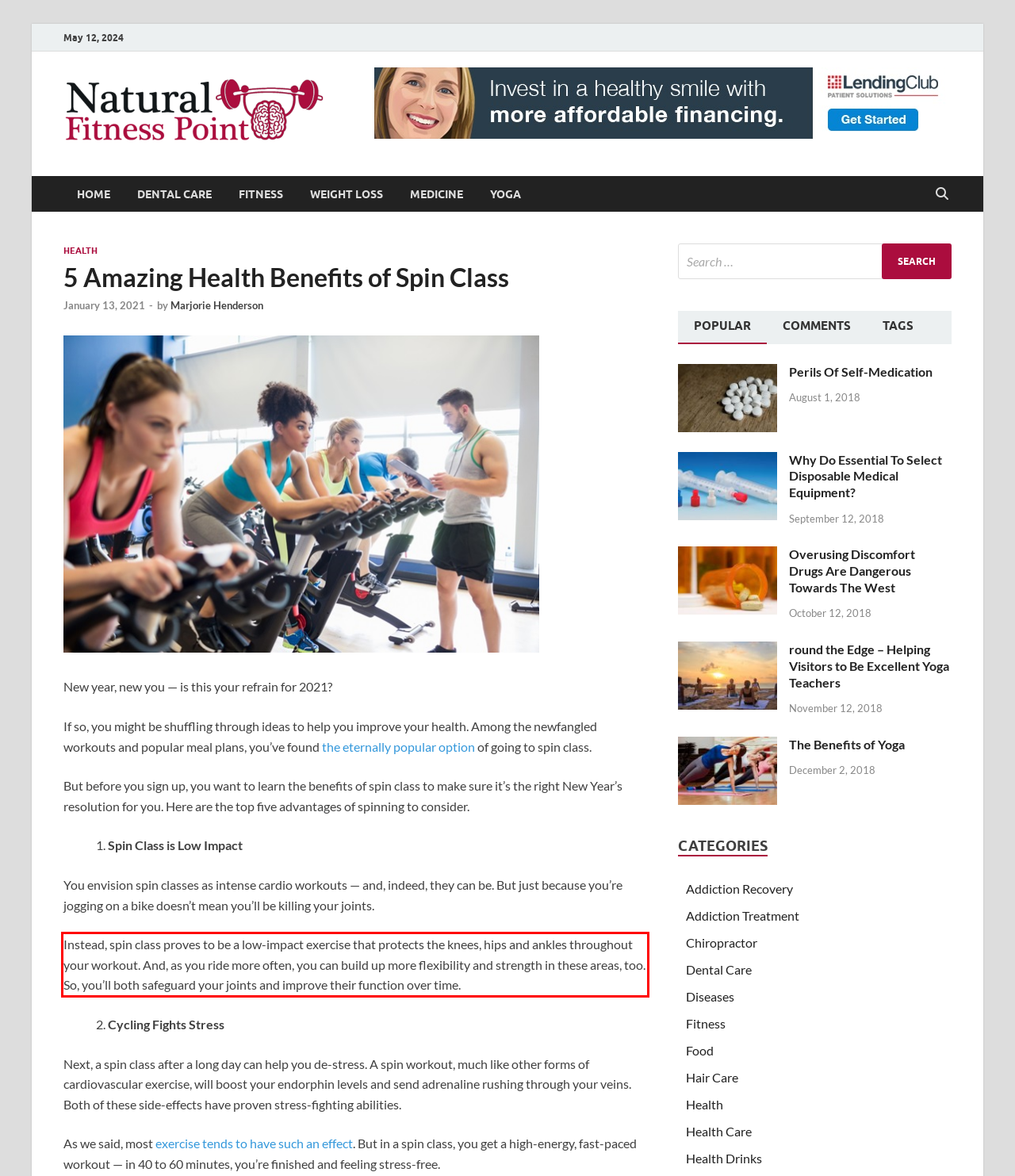Observe the screenshot of the webpage, locate the red bounding box, and extract the text content within it.

Instead, spin class proves to be a low-impact exercise that protects the knees, hips and ankles throughout your workout. And, as you ride more often, you can build up more flexibility and strength in these areas, too. So, you’ll both safeguard your joints and improve their function over time.